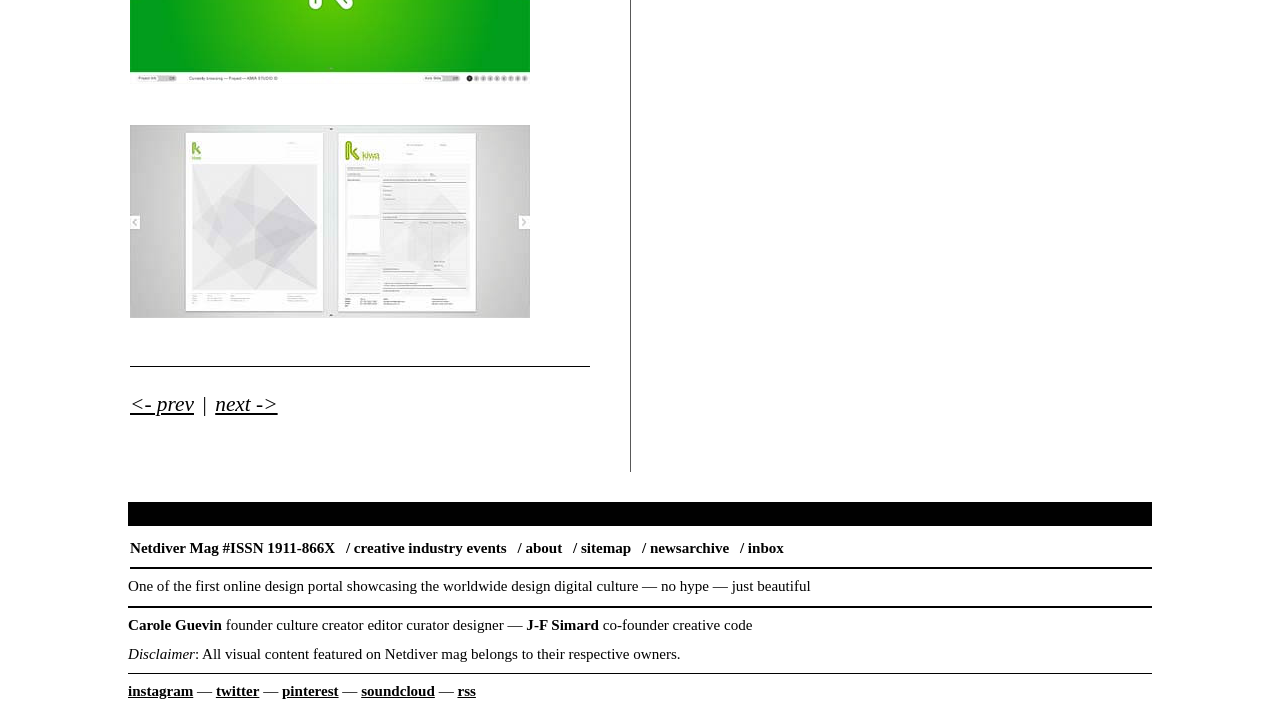What is the theme of the webpage?
Based on the image, answer the question with as much detail as possible.

I inferred the theme of the webpage by reading the static text element that describes the webpage as 'one of the first online design portal showcasing the worldwide design digital culture'.